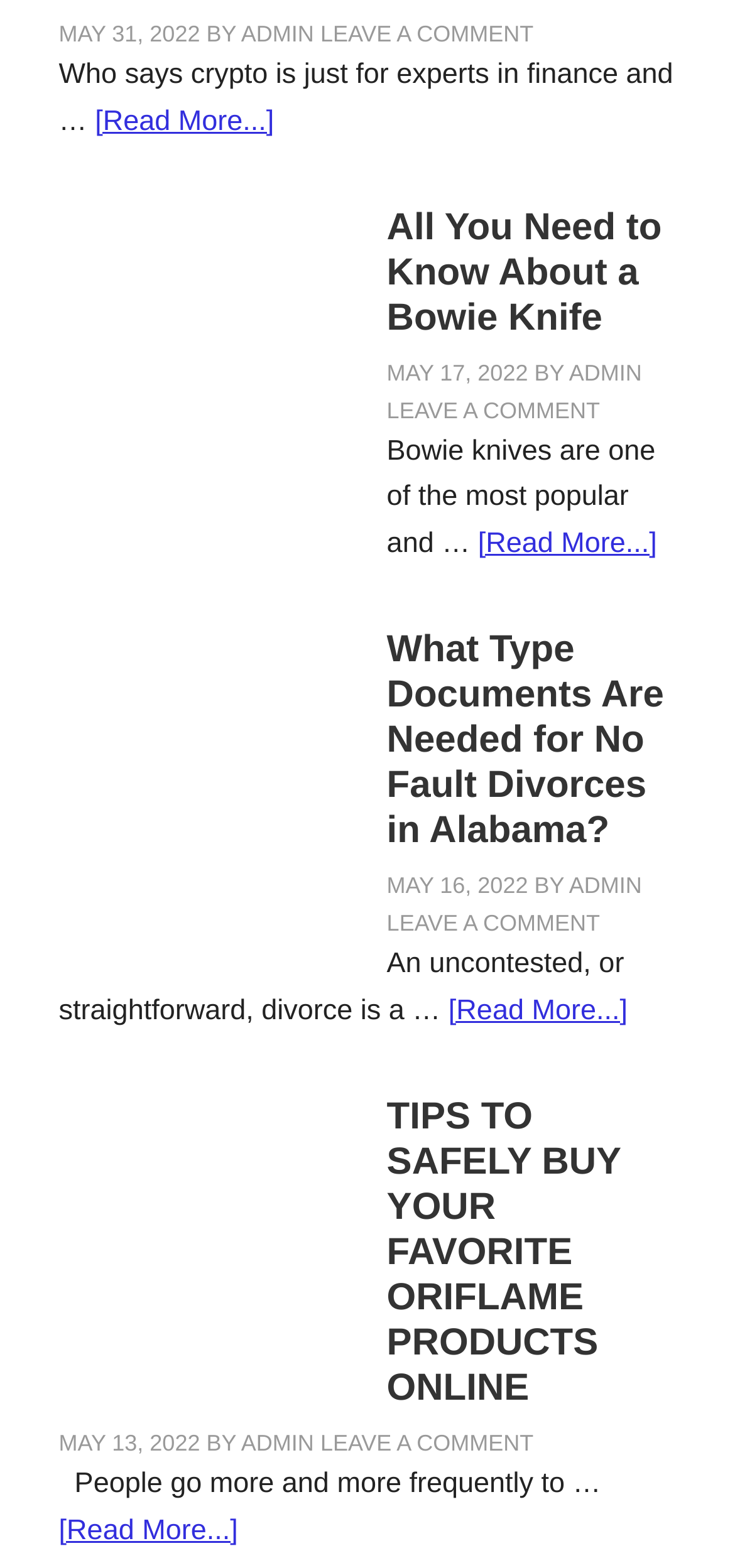What is the author of the second article?
Using the image as a reference, deliver a detailed and thorough answer to the question.

I looked at the second article section and found the author name 'ADMIN' next to the date 'MAY 17, 2022'.